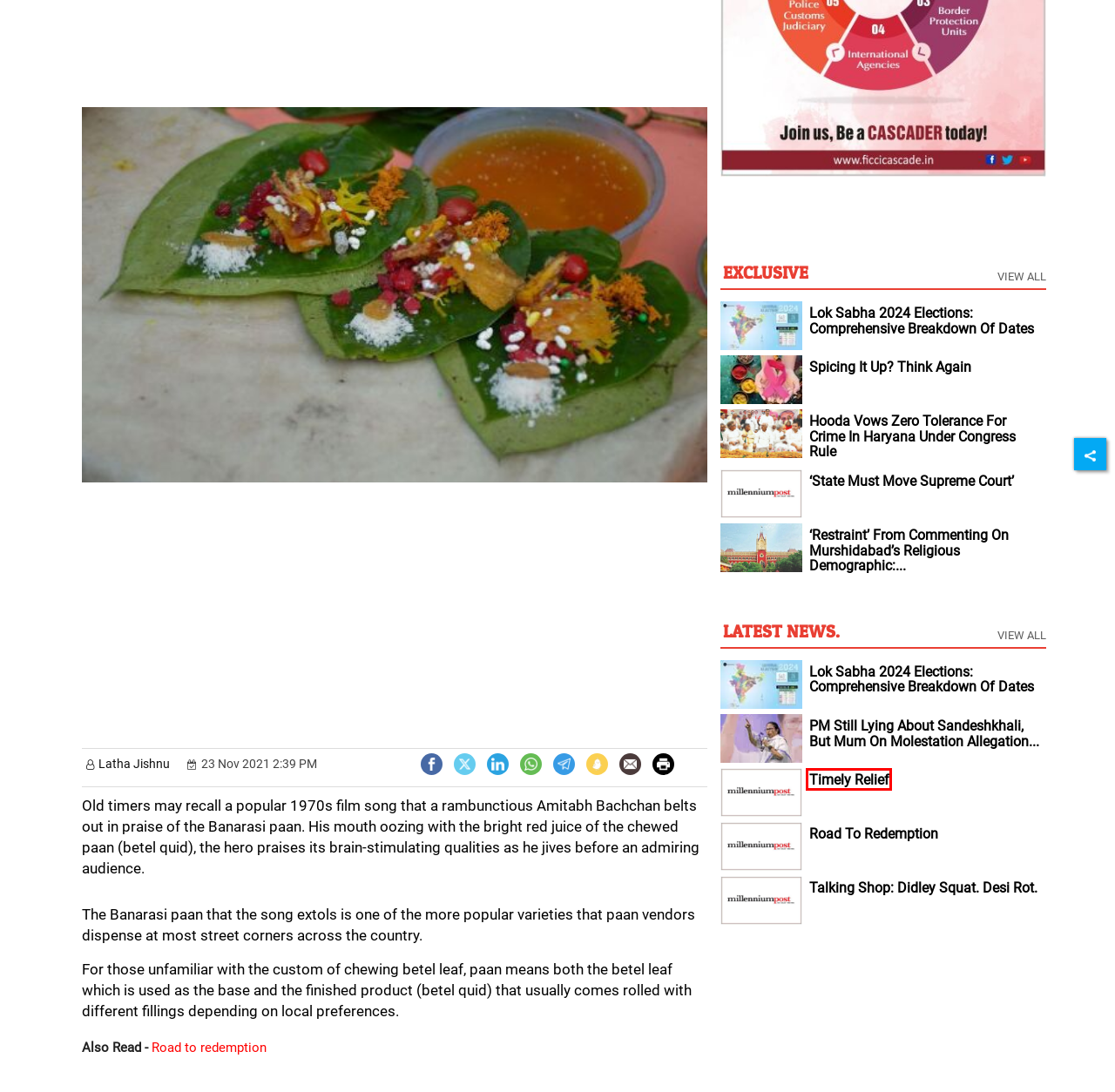Review the webpage screenshot and focus on the UI element within the red bounding box. Select the best-matching webpage description for the new webpage that follows after clicking the highlighted element. Here are the candidates:
A. Road to redemption
B. Spicing it up? Think again
C. Hooda vows zero tolerance for crime in Haryana under Congress rule
D. Timely relief
E. PM still lying about Sandeshkhali, but mum on molestation allegation against Guv: Mamata
F. Lok Sabha 2024 Elections:   Comprehensive Breakdown of Dates
G. ‘Restraint’ from commenting on Murshidabad’s religious demographic: High Court
H. ‘State must move Supreme Court’

D